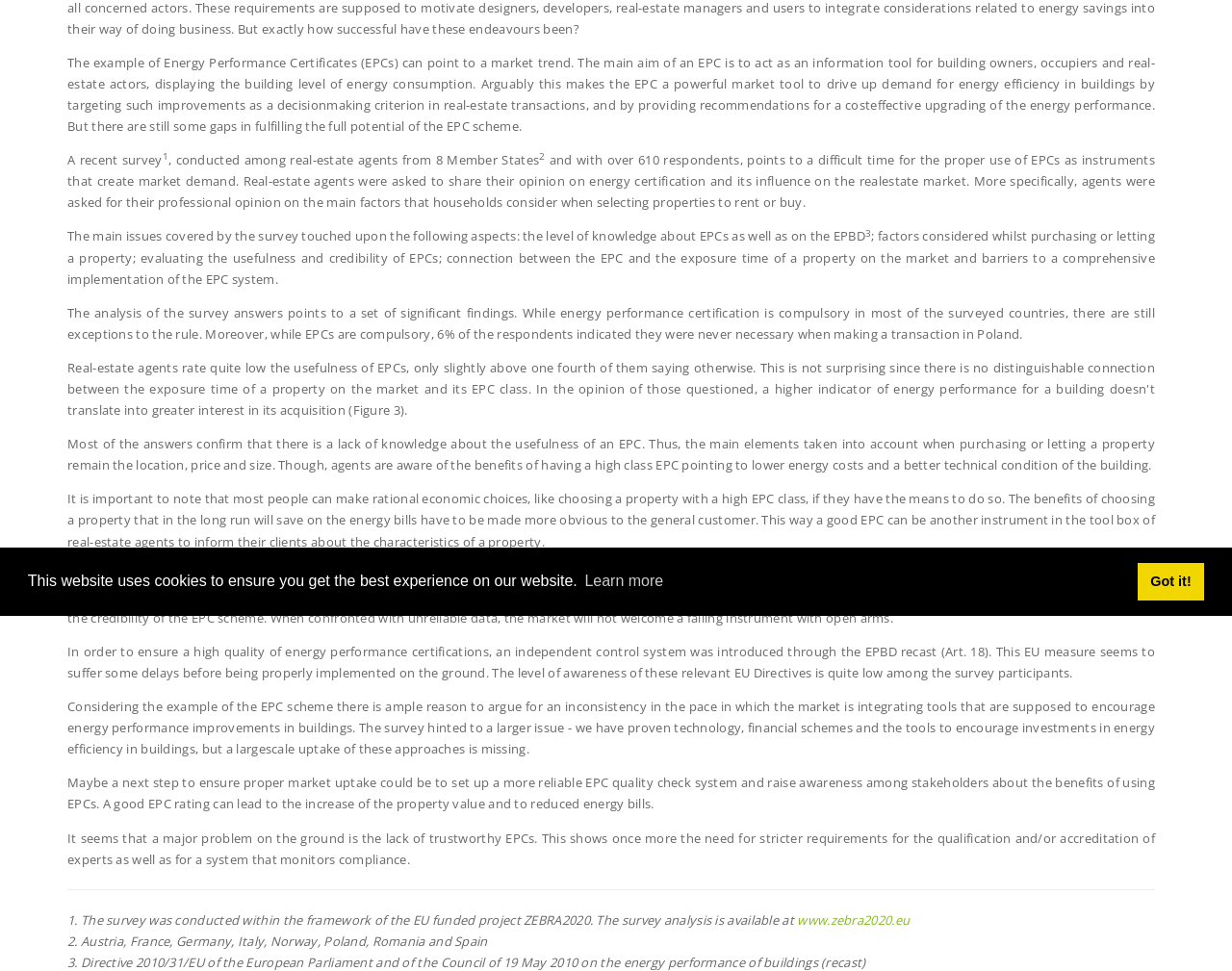Based on the provided description, "Got it!", find the bounding box of the corresponding UI element in the screenshot.

[0.923, 0.579, 0.978, 0.618]